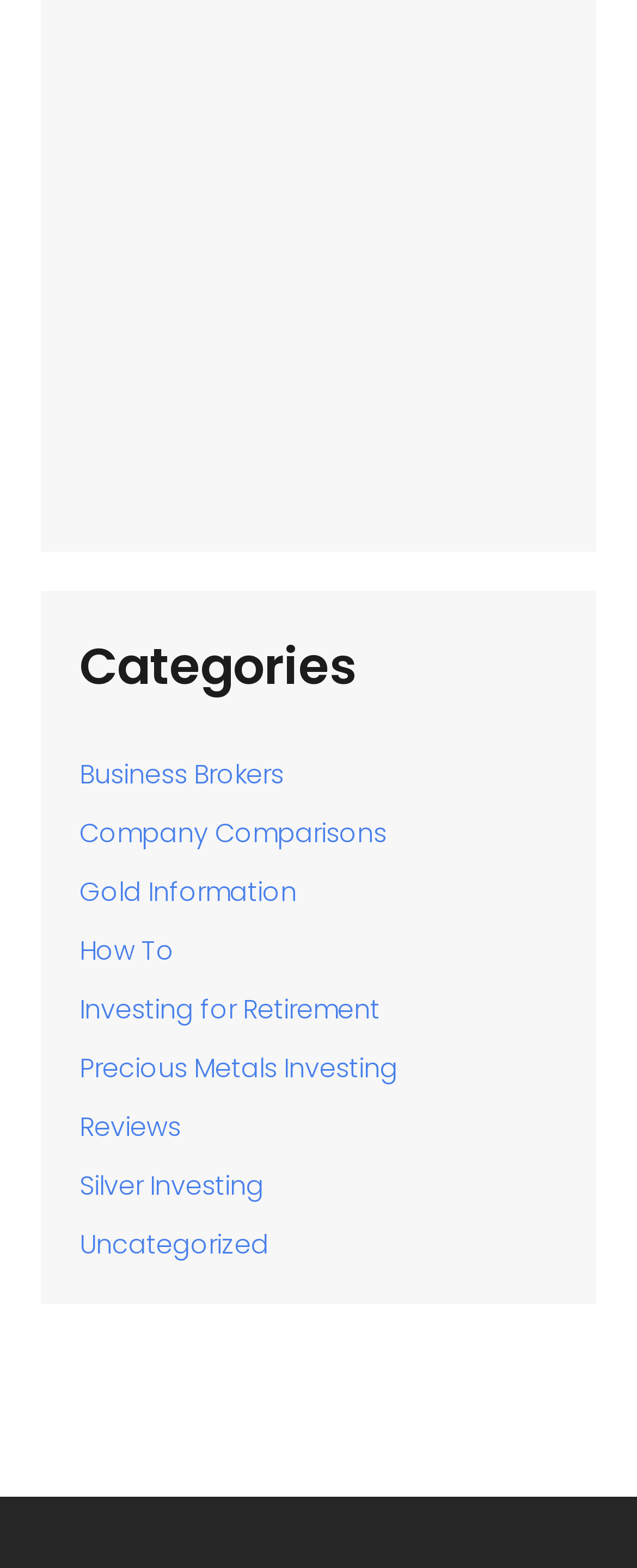Please determine the bounding box of the UI element that matches this description: Business Brokers. The coordinates should be given as (top-left x, top-left y, bottom-right x, bottom-right y), with all values between 0 and 1.

[0.125, 0.481, 0.445, 0.505]